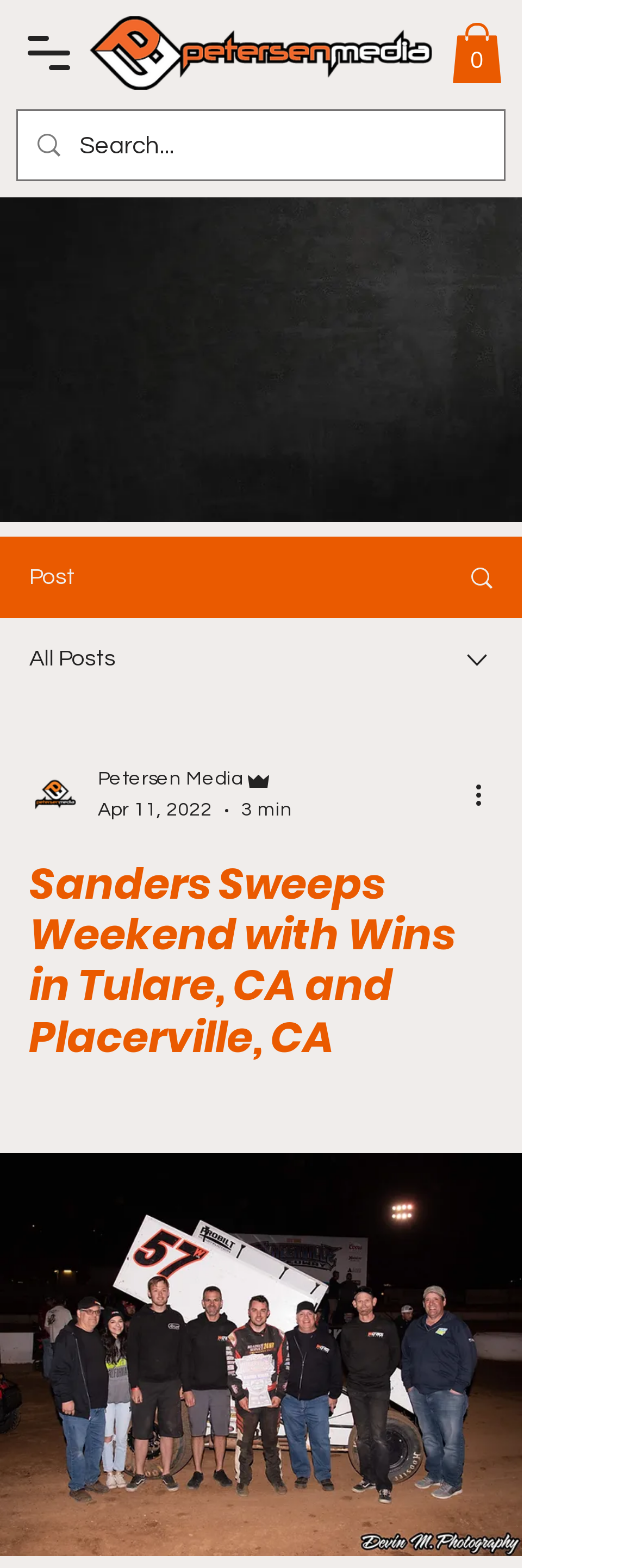Locate the bounding box coordinates of the element you need to click to accomplish the task described by this instruction: "Open navigation menu".

[0.013, 0.007, 0.141, 0.059]